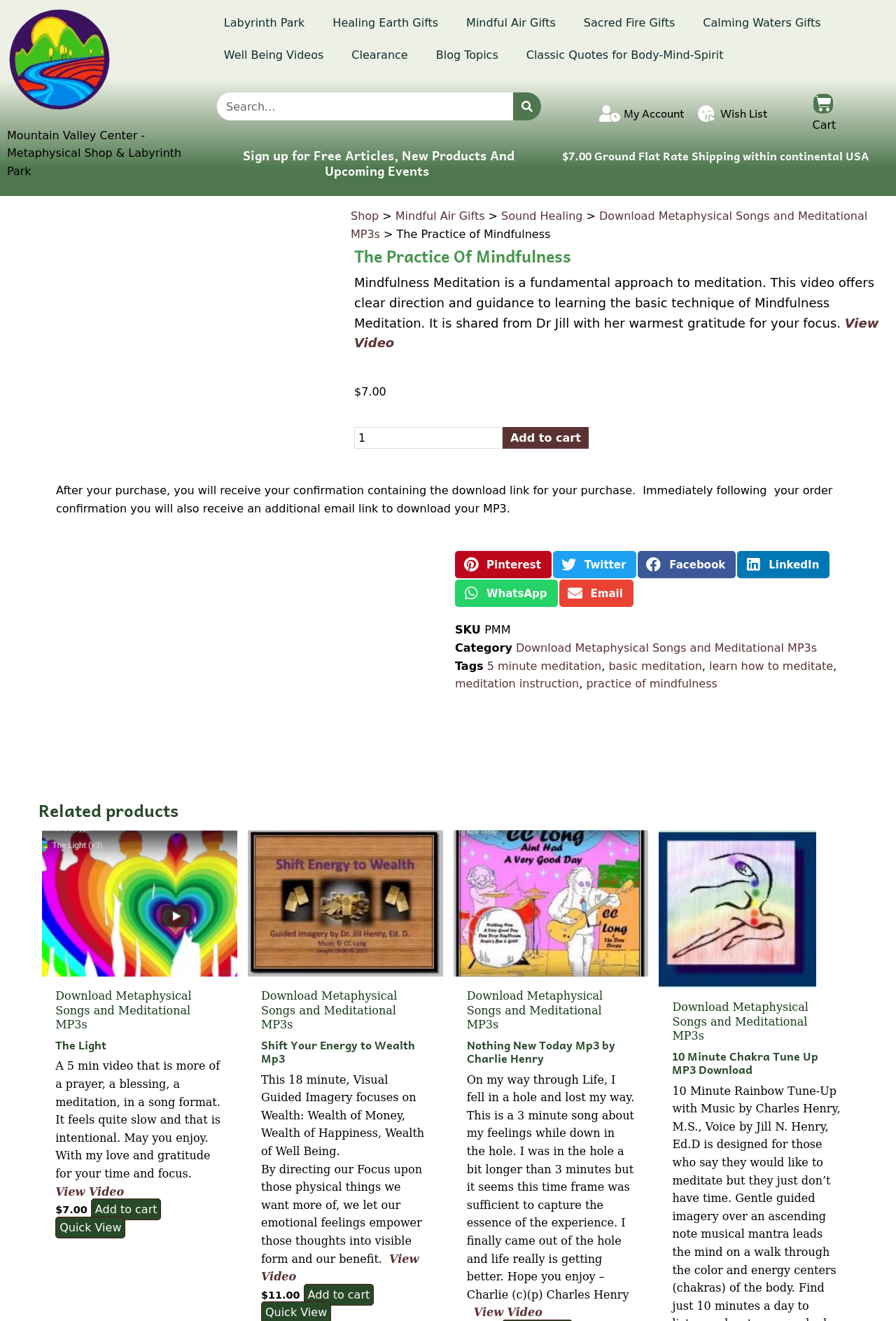Provide a thorough description of the webpage's content and layout.

The webpage is about the practice of mindfulness meditation, specifically a 5-minute video guide by Dr. Jill. At the top, there is a logo of the Mountain Valley Center, a metaphysical shop and labyrinth park, accompanied by a caption describing the center. Below the logo, there are several links to different sections of the website, including the labyrinth park, healing earth gifts, mindful air gifts, and more.

On the left side of the page, there is a search bar with a search button. Above the search bar, there are links to "My Account", "Wish List", and a shopping cart icon. 

The main content of the page is about the practice of mindfulness meditation. There is a heading that reads "Sign up for Free Articles, New Products And Upcoming Events" with a link to sign up. Below this, there is a section that describes the practice of mindfulness meditation, including a brief text and a link to view the video. The video is priced at $7.00, and there is a button to add it to the cart.

On the right side of the page, there are several social media sharing buttons, including Pinterest, Twitter, Facebook, LinkedIn, WhatsApp, and Email. 

Further down the page, there are details about the product, including the SKU, category, and tags. The tags include "5 minute meditation", "basic meditation", "learn how to meditate", and more.

Finally, there is a section titled "Related products" that lists other products, including "The Light", a 5-minute video that is a prayer, blessing, and meditation in a song format. Each related product has a brief description, a link to view the video, and a button to add it to the cart.